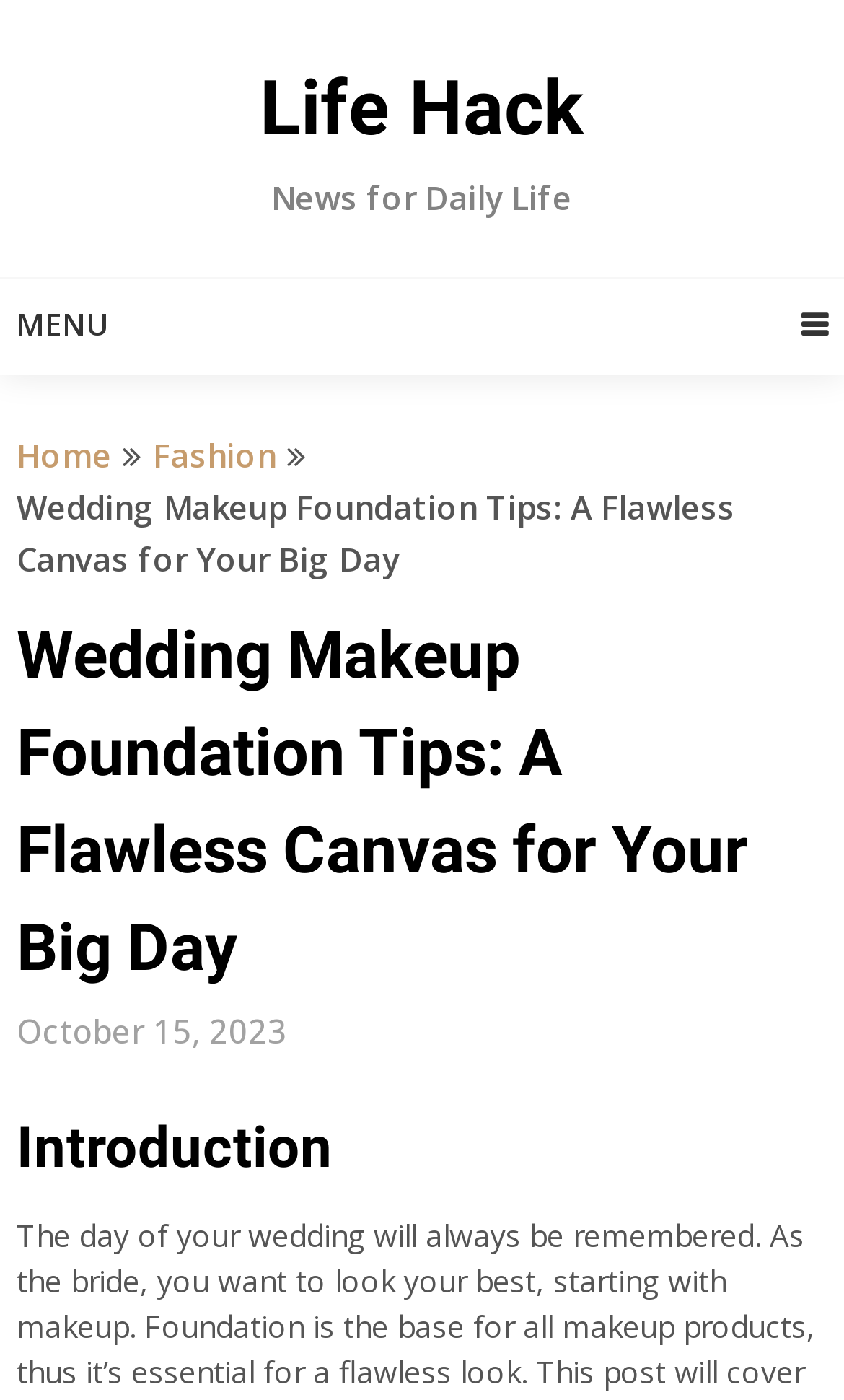Please find the bounding box coordinates (top-left x, top-left y, bottom-right x, bottom-right y) in the screenshot for the UI element described as follows: Menu

[0.0, 0.199, 1.0, 0.264]